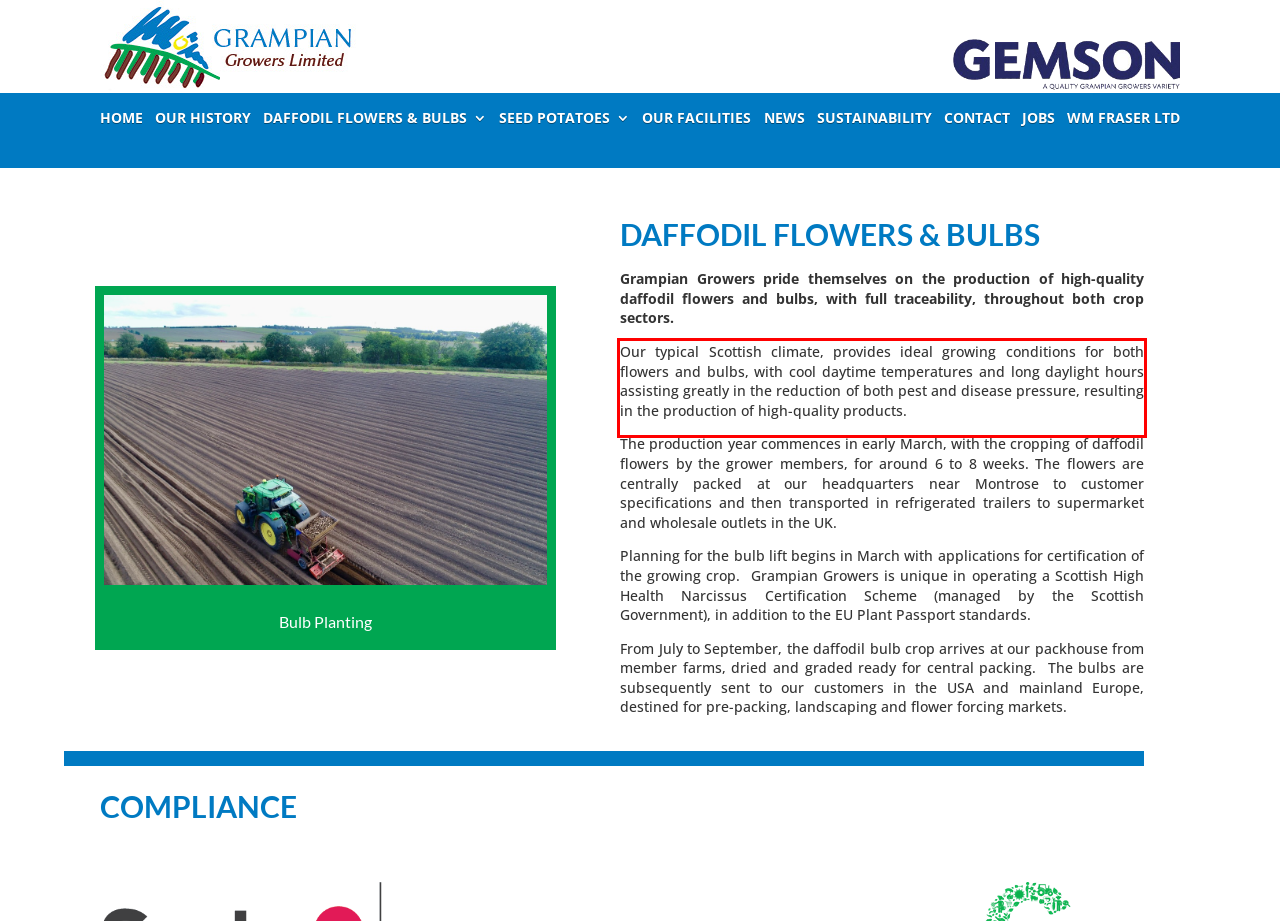You are provided with a screenshot of a webpage featuring a red rectangle bounding box. Extract the text content within this red bounding box using OCR.

Our typical Scottish climate, provides ideal growing conditions for both flowers and bulbs, with cool daytime temperatures and long daylight hours assisting greatly in the reduction of both pest and disease pressure, resulting in the production of high-quality products.